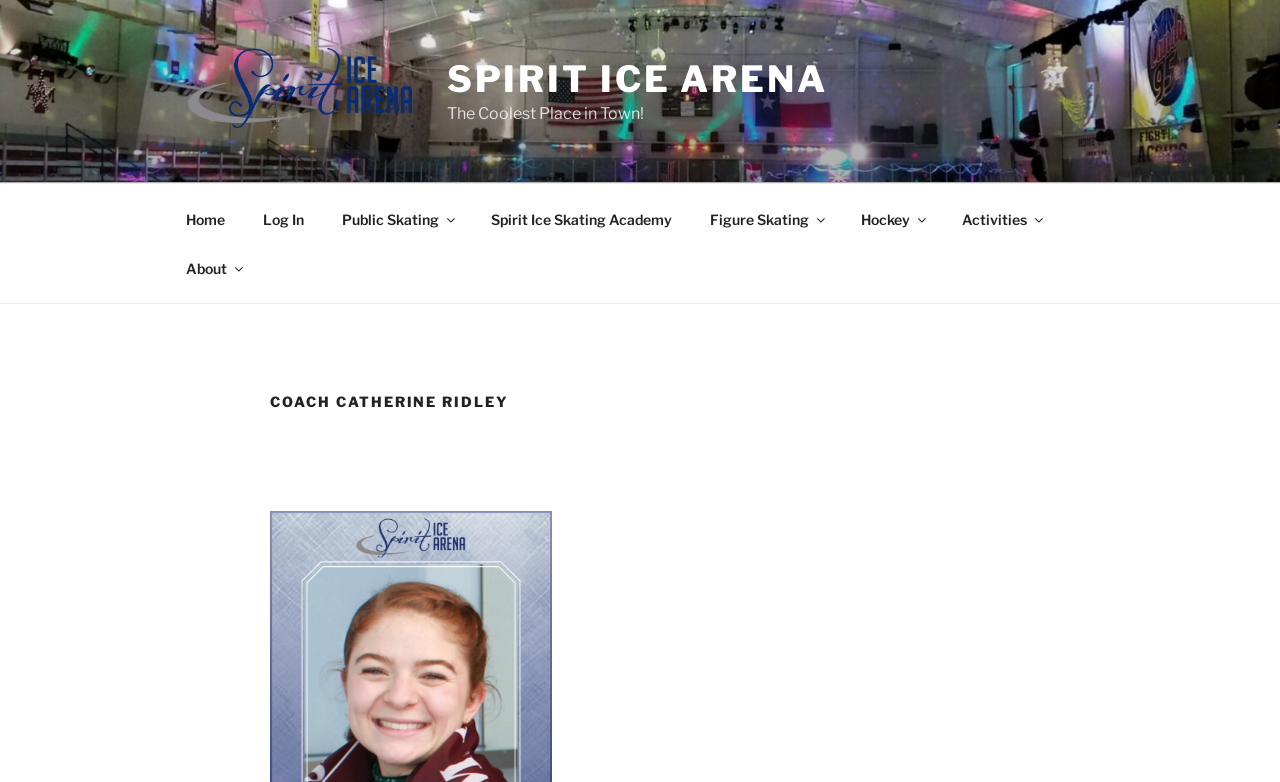Please provide the bounding box coordinate of the region that matches the element description: Spirit Ice Arena. Coordinates should be in the format (top-left x, top-left y, bottom-right x, bottom-right y) and all values should be between 0 and 1.

[0.349, 0.073, 0.647, 0.129]